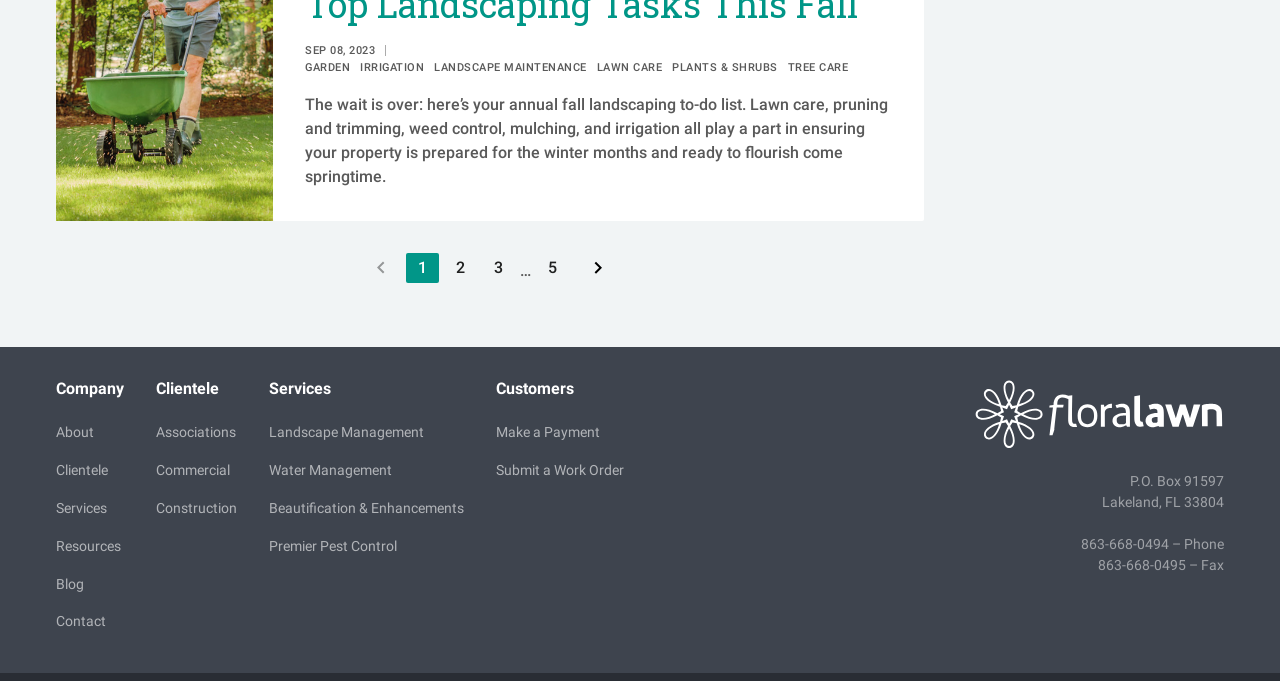Determine the bounding box coordinates for the clickable element to execute this instruction: "Learn about the company". Provide the coordinates as four float numbers between 0 and 1, i.e., [left, top, right, bottom].

[0.044, 0.556, 0.097, 0.585]